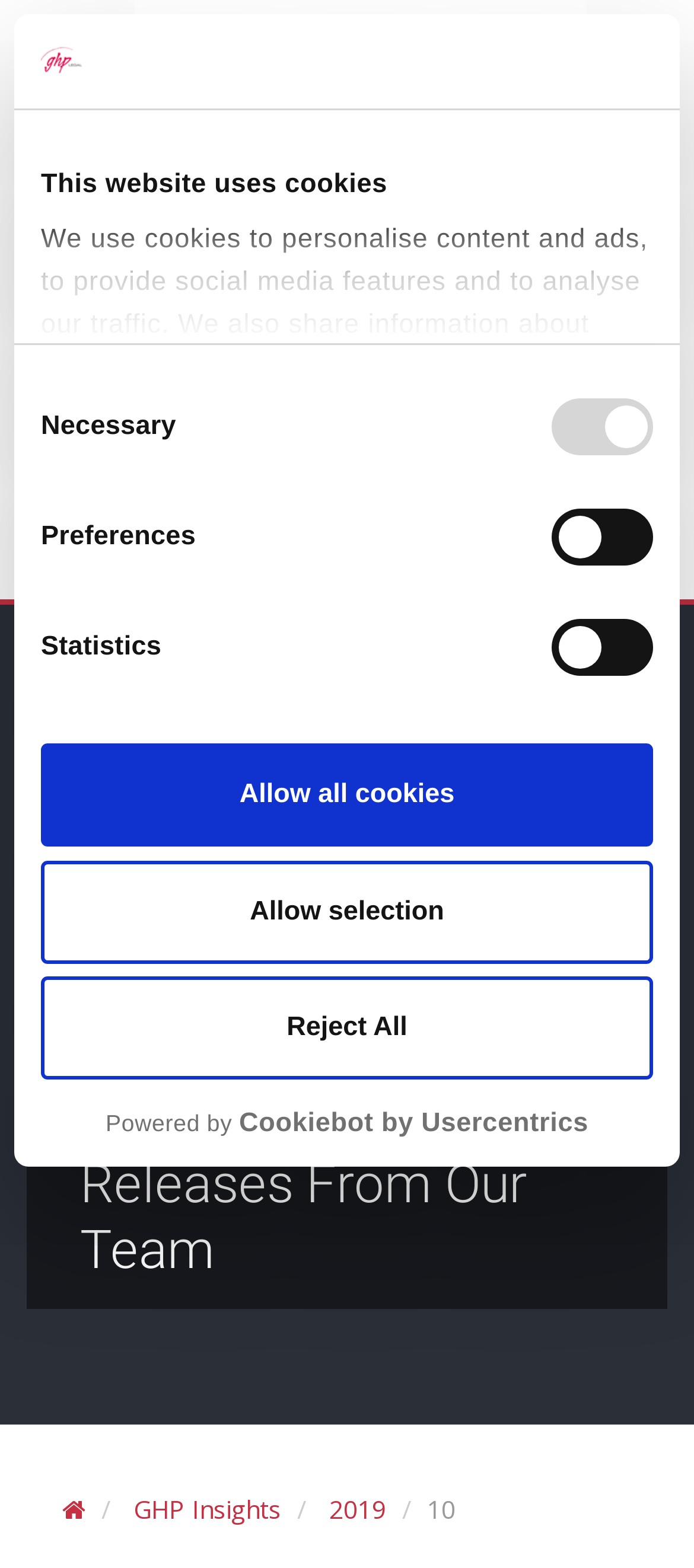Determine the bounding box for the described HTML element: "Powered by Cookiebot by Usercentrics". Ensure the coordinates are four float numbers between 0 and 1 in the format [left, top, right, bottom].

[0.059, 0.705, 0.941, 0.727]